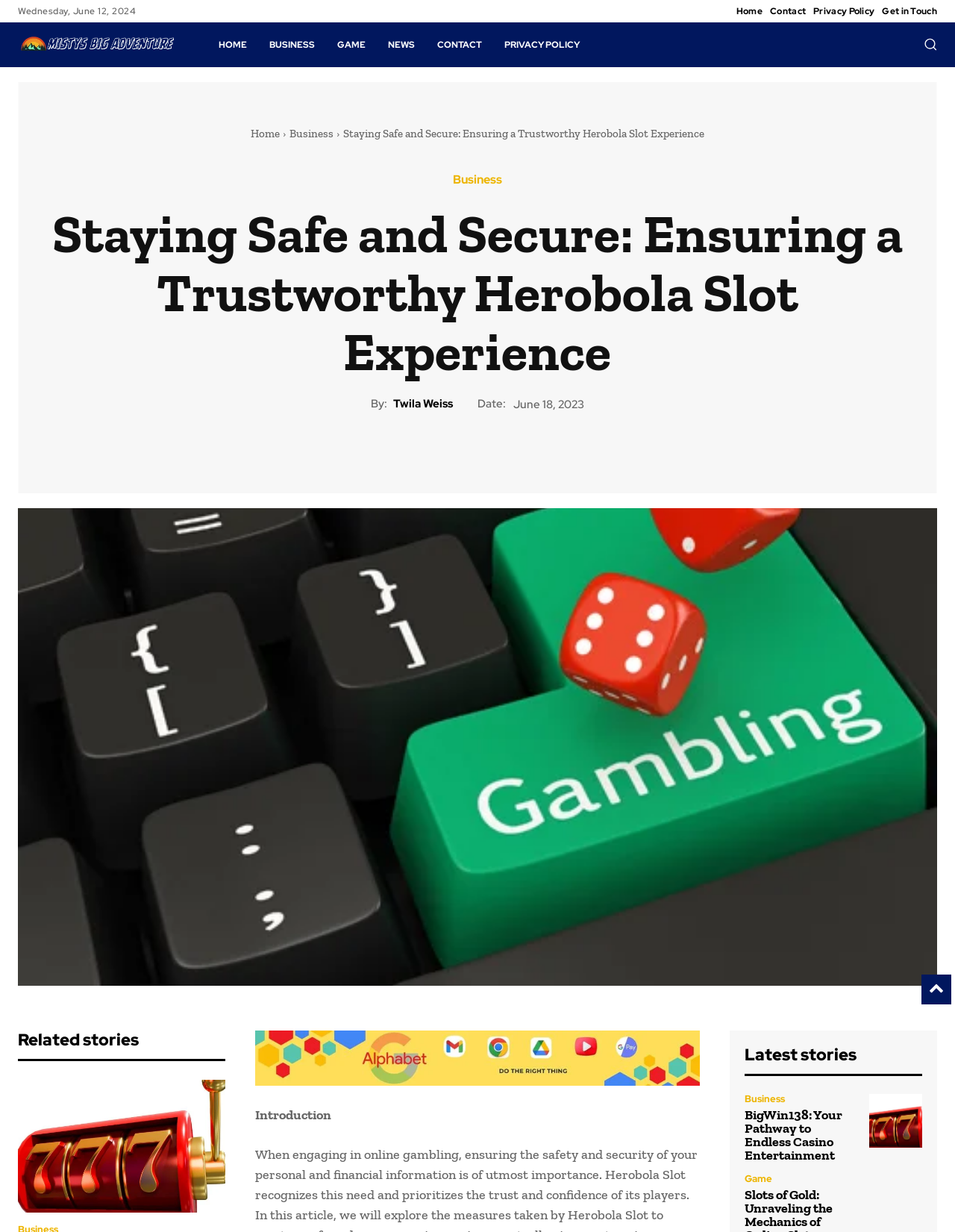What is the category of the link 'BigWin138: Your Pathway to Endless Casino Entertainment'?
Refer to the image and provide a concise answer in one word or phrase.

Latest stories